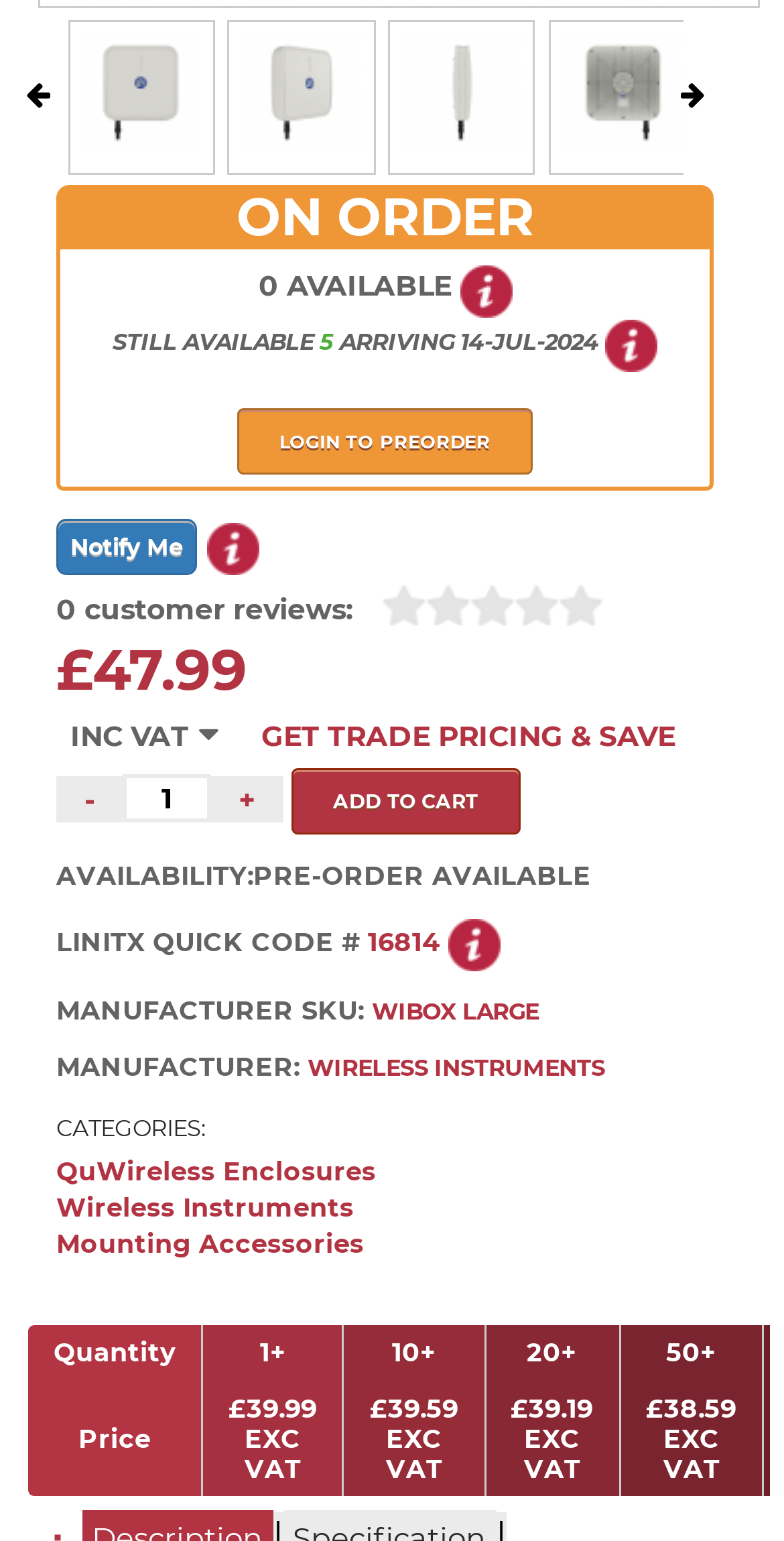Please mark the clickable region by giving the bounding box coordinates needed to complete this instruction: "Increase the quantity of this product required".

[0.268, 0.503, 0.361, 0.534]